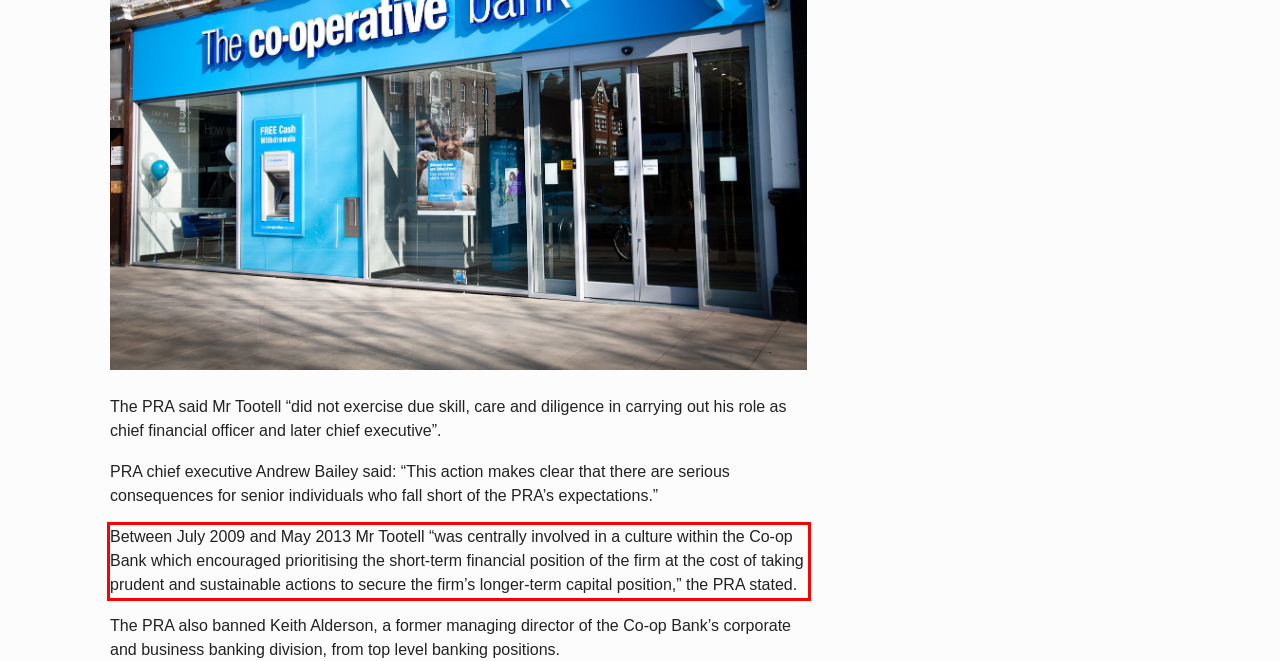You have a webpage screenshot with a red rectangle surrounding a UI element. Extract the text content from within this red bounding box.

Between July 2009 and May 2013 Mr Tootell “was centrally involved in a culture within the Co-op Bank which encouraged prioritising the short-term financial position of the firm at the cost of taking prudent and sustainable actions to secure the firm’s longer-term capital position,” the PRA stated.